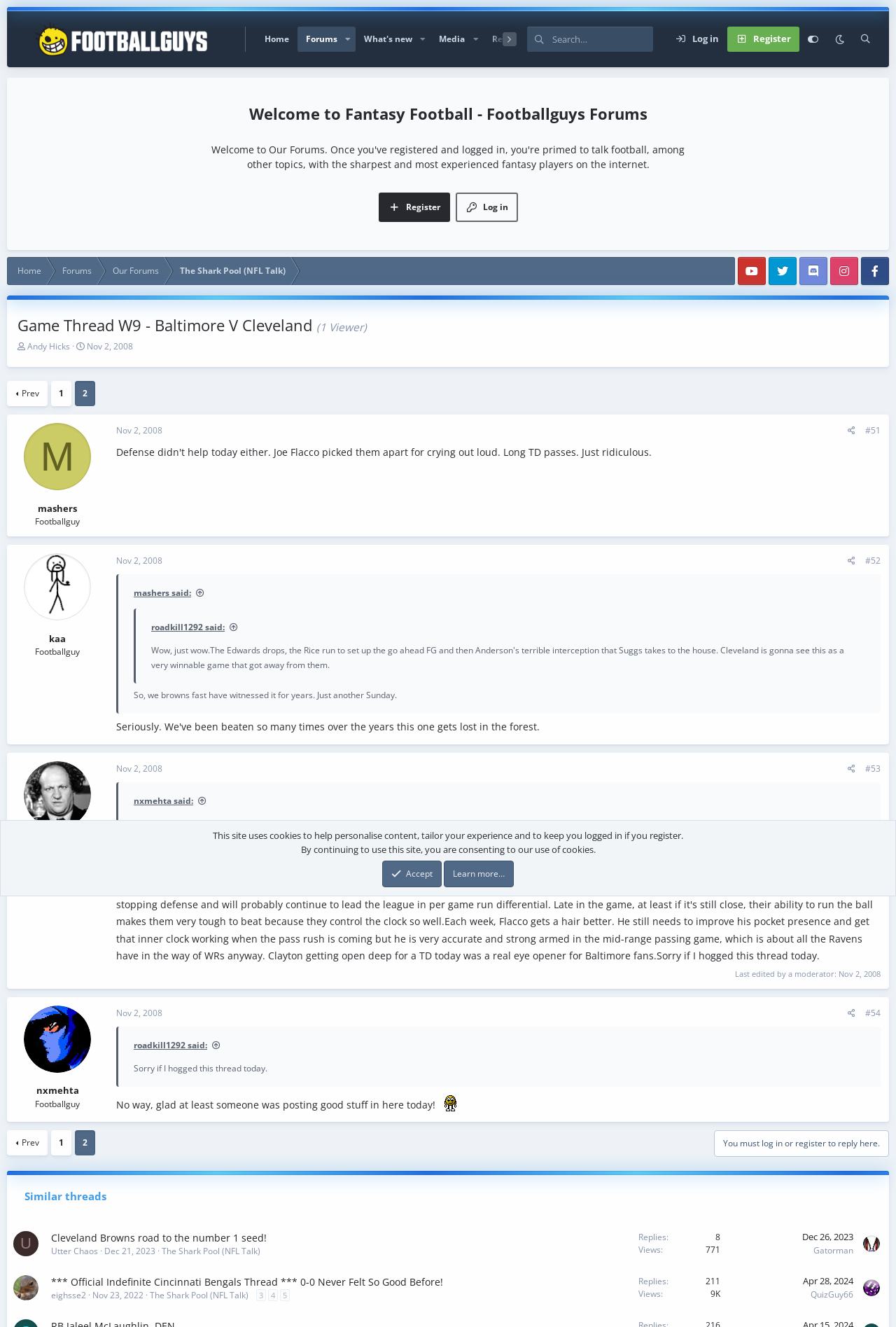Use a single word or phrase to answer the question: Who started the thread?

Andy Hicks